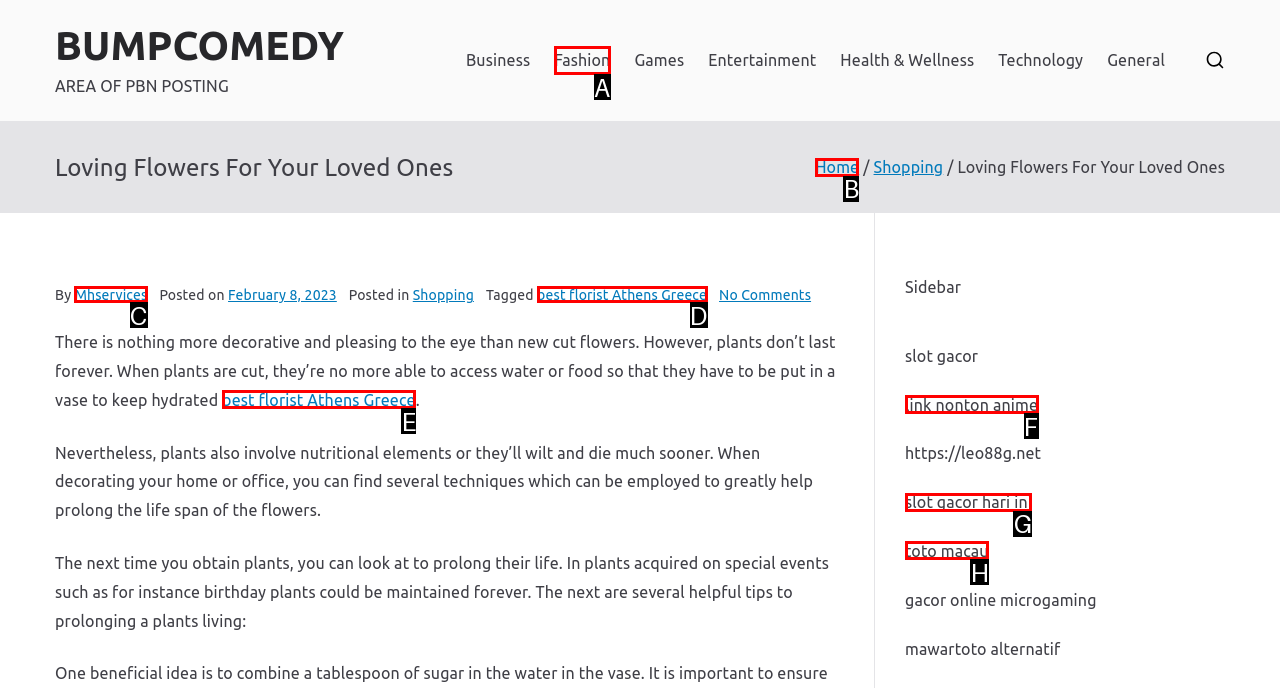Point out which HTML element you should click to fulfill the task: Visit the 'Home' page.
Provide the option's letter from the given choices.

B